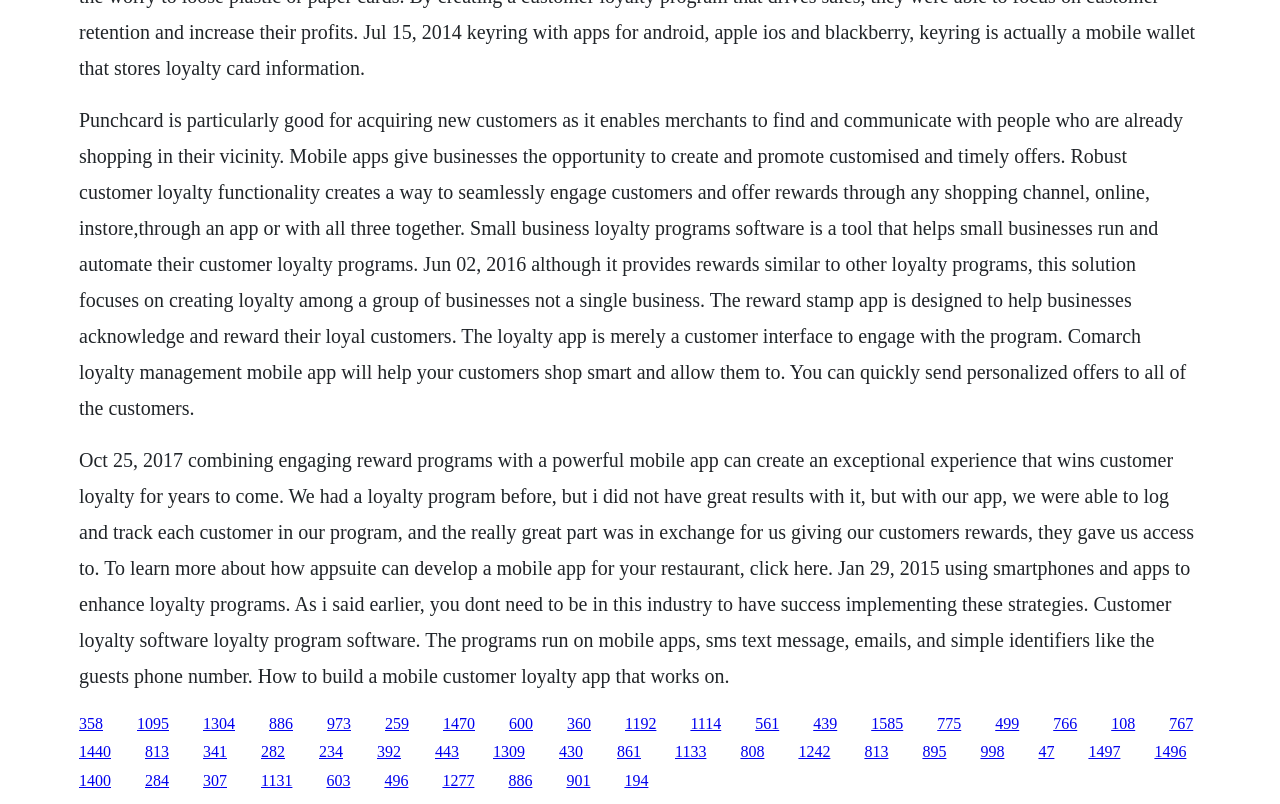How do customer loyalty programs typically operate?
Based on the image, respond with a single word or phrase.

Through mobile apps, SMS, emails, and phone numbers